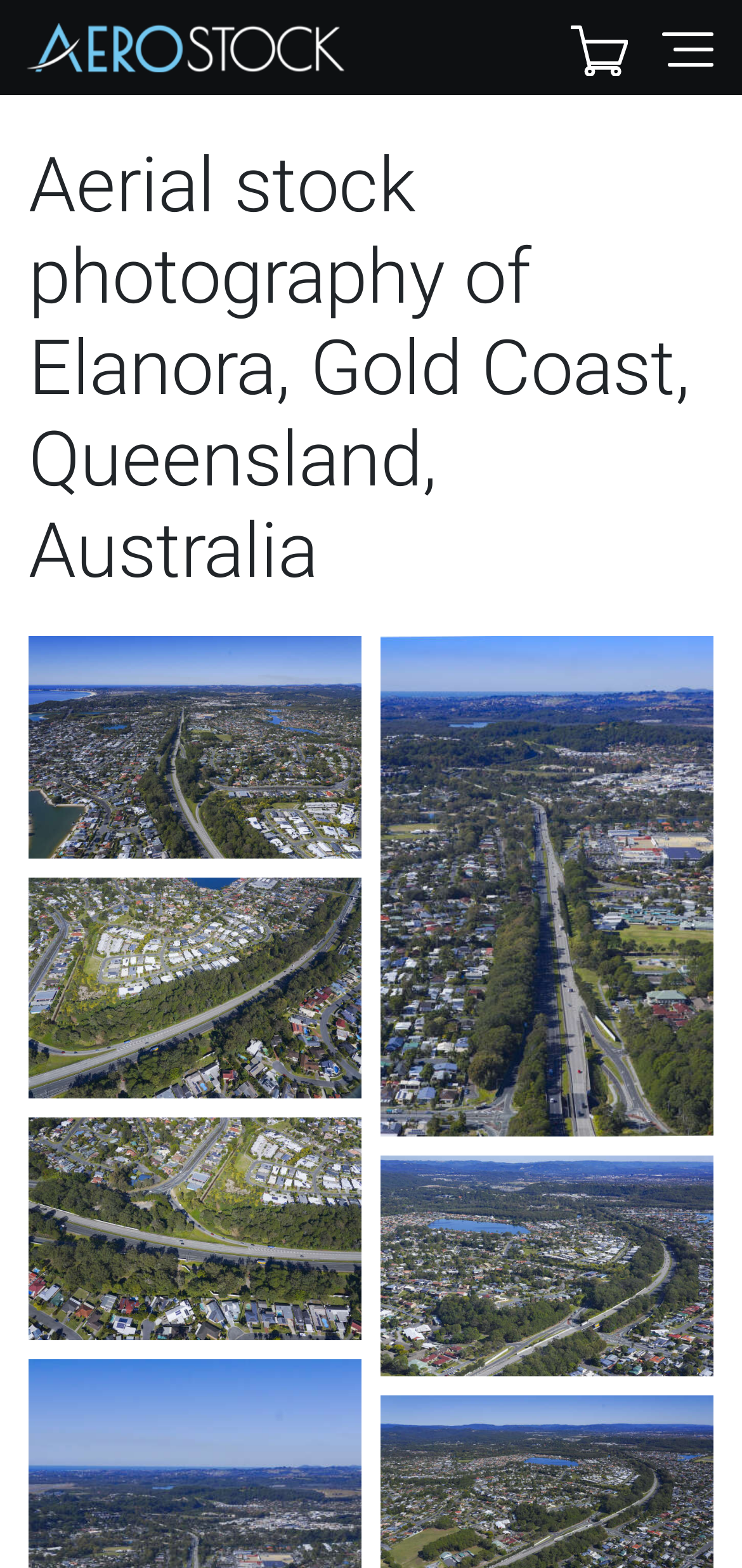What is the purpose of this webpage?
Refer to the image and offer an in-depth and detailed answer to the question.

I analyzed the content of the page, which includes multiple images and links with image descriptions. The page seems to be providing a collection of aerial stock photography for download.